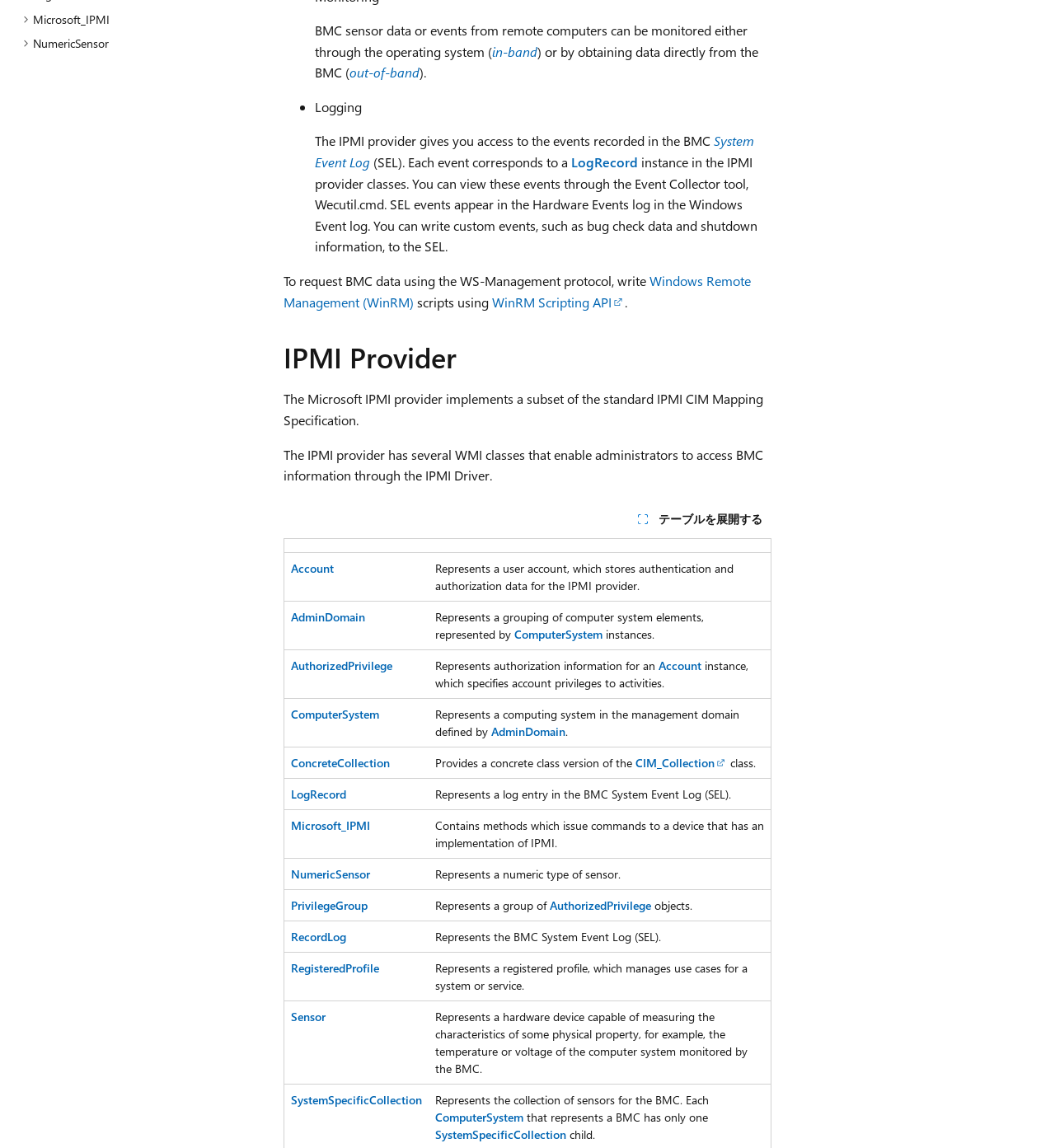Please identify the bounding box coordinates of the clickable element to fulfill the following instruction: "Click the link 'in-band'". The coordinates should be four float numbers between 0 and 1, i.e., [left, top, right, bottom].

[0.466, 0.037, 0.509, 0.052]